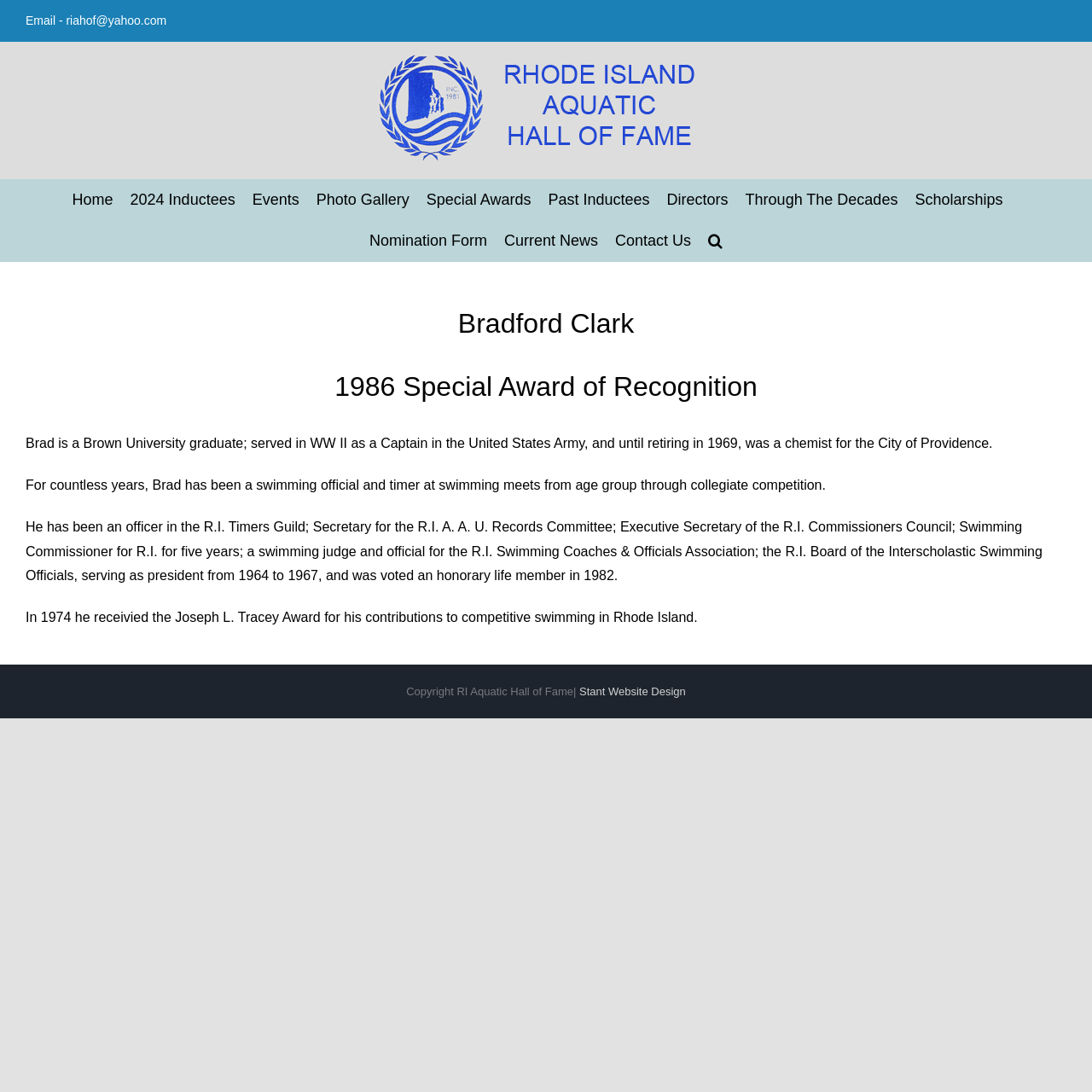Please pinpoint the bounding box coordinates for the region I should click to adhere to this instruction: "Search the website".

[0.648, 0.202, 0.662, 0.239]